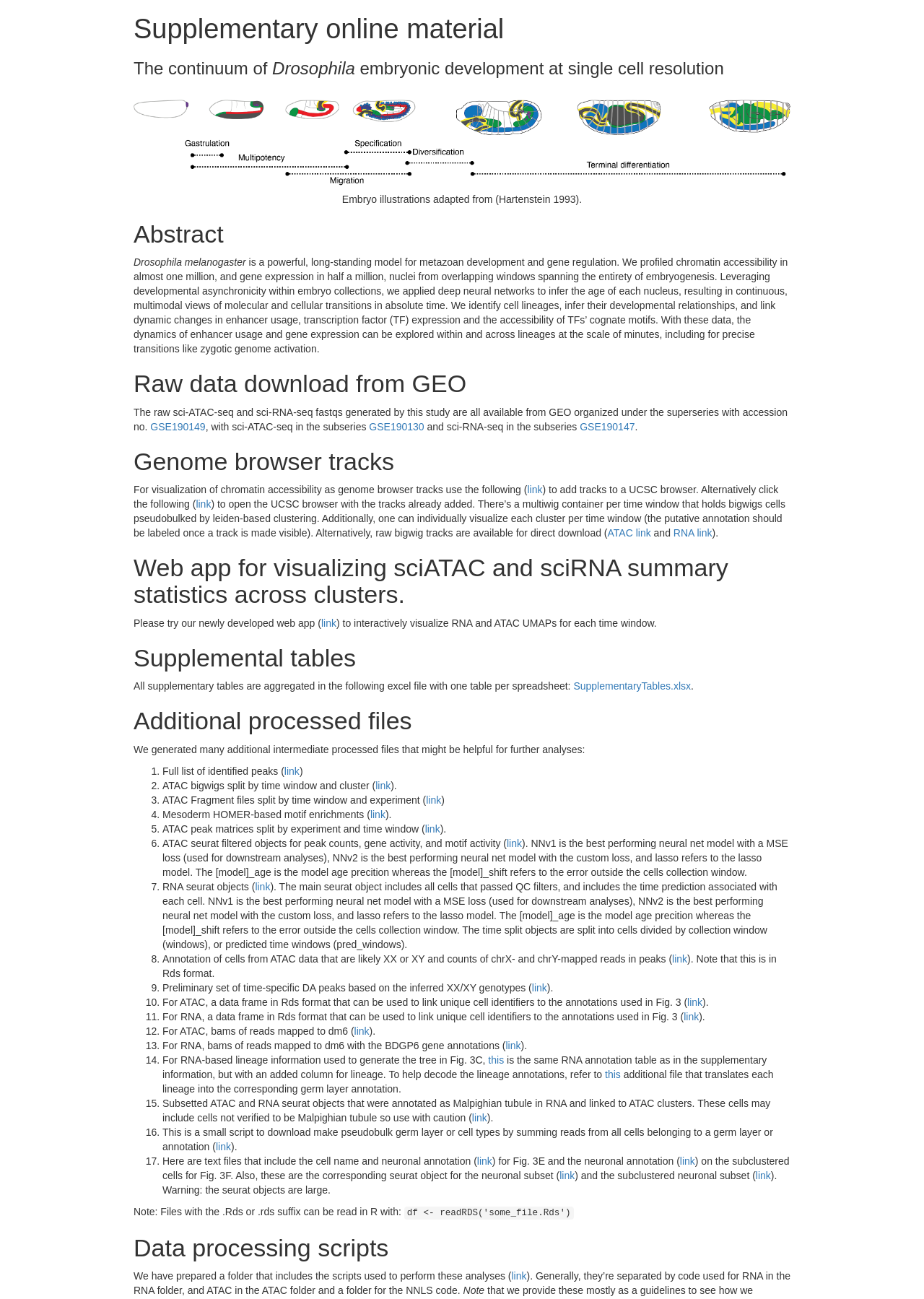Can you find and generate the webpage's heading?

Supplementary online material